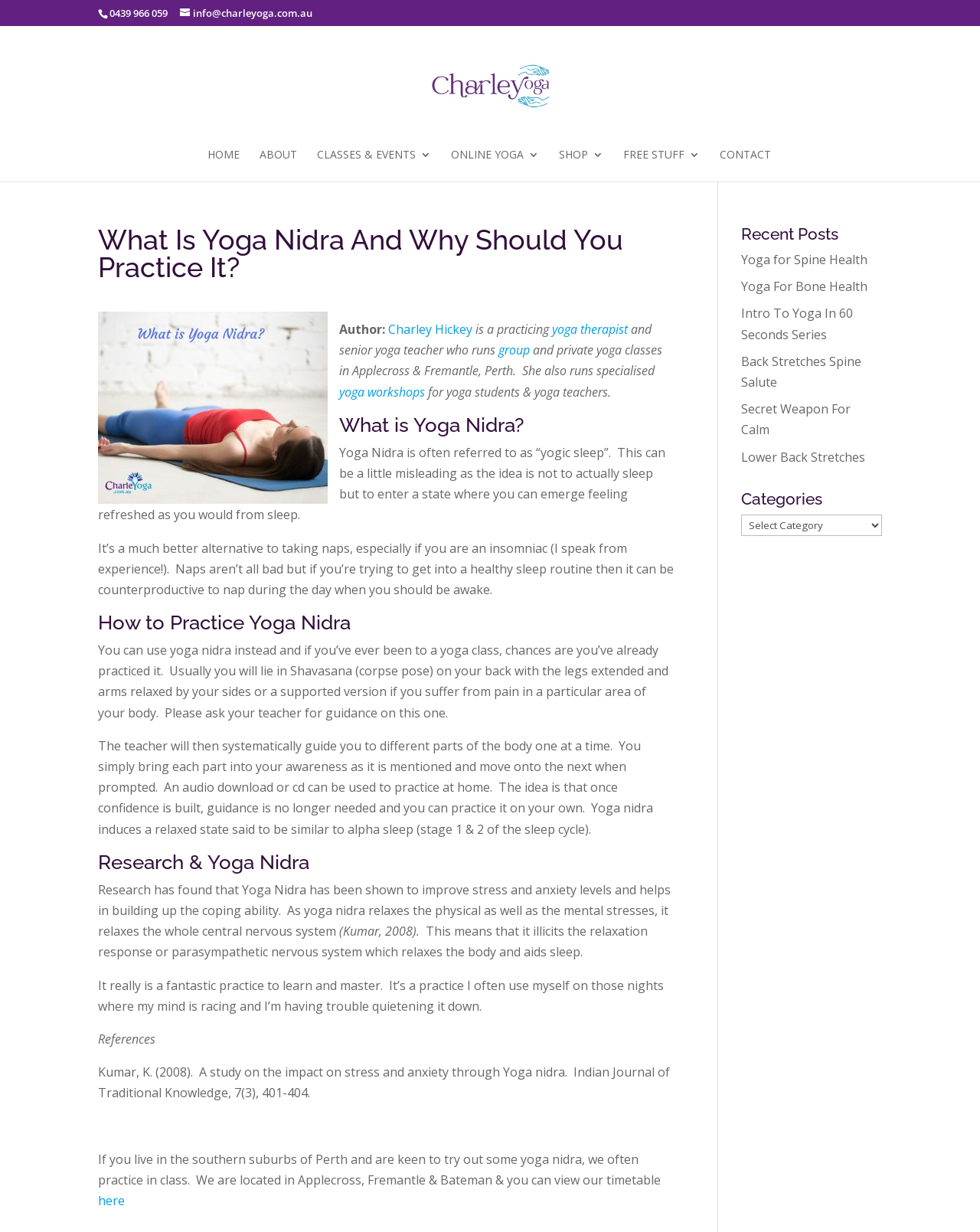Highlight the bounding box of the UI element that corresponds to this description: "Heritage Team".

None